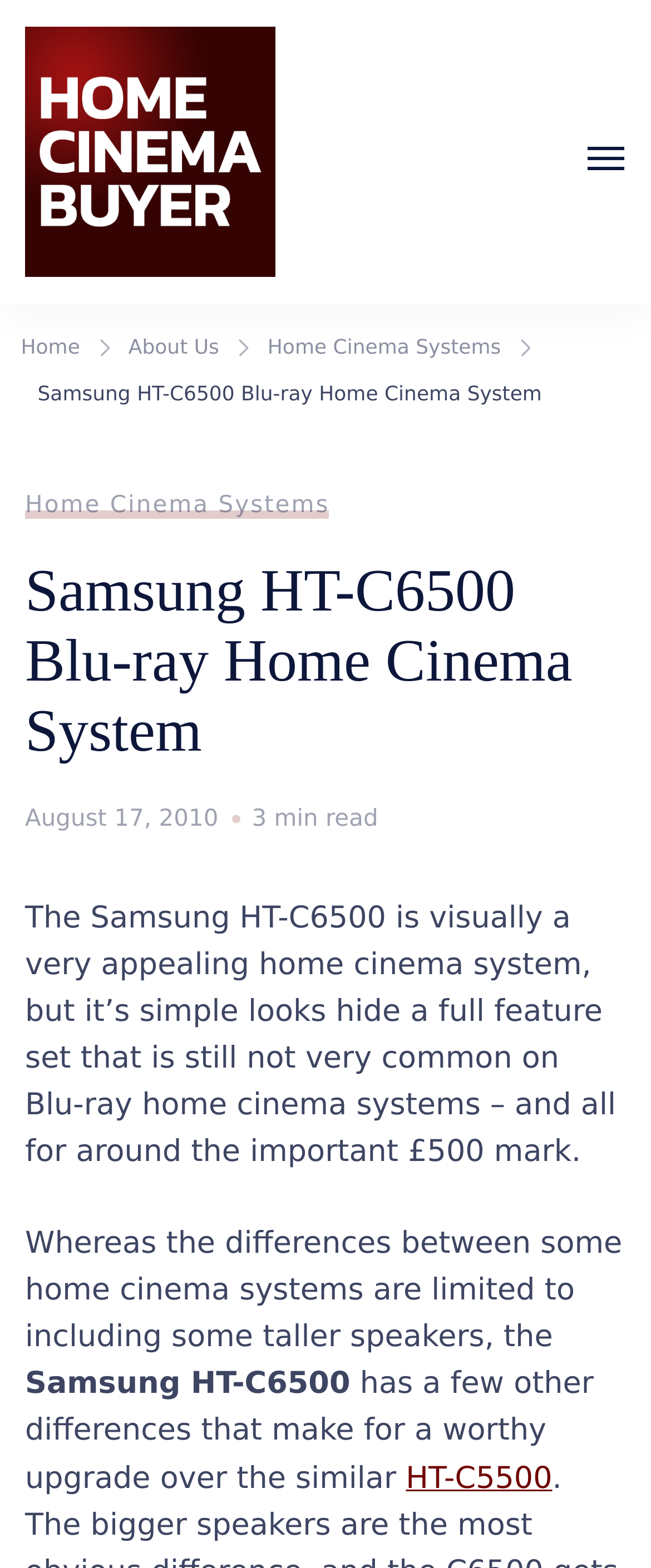Locate the bounding box coordinates of the clickable area needed to fulfill the instruction: "Click on Home Cinema Buyer".

[0.038, 0.017, 0.423, 0.177]